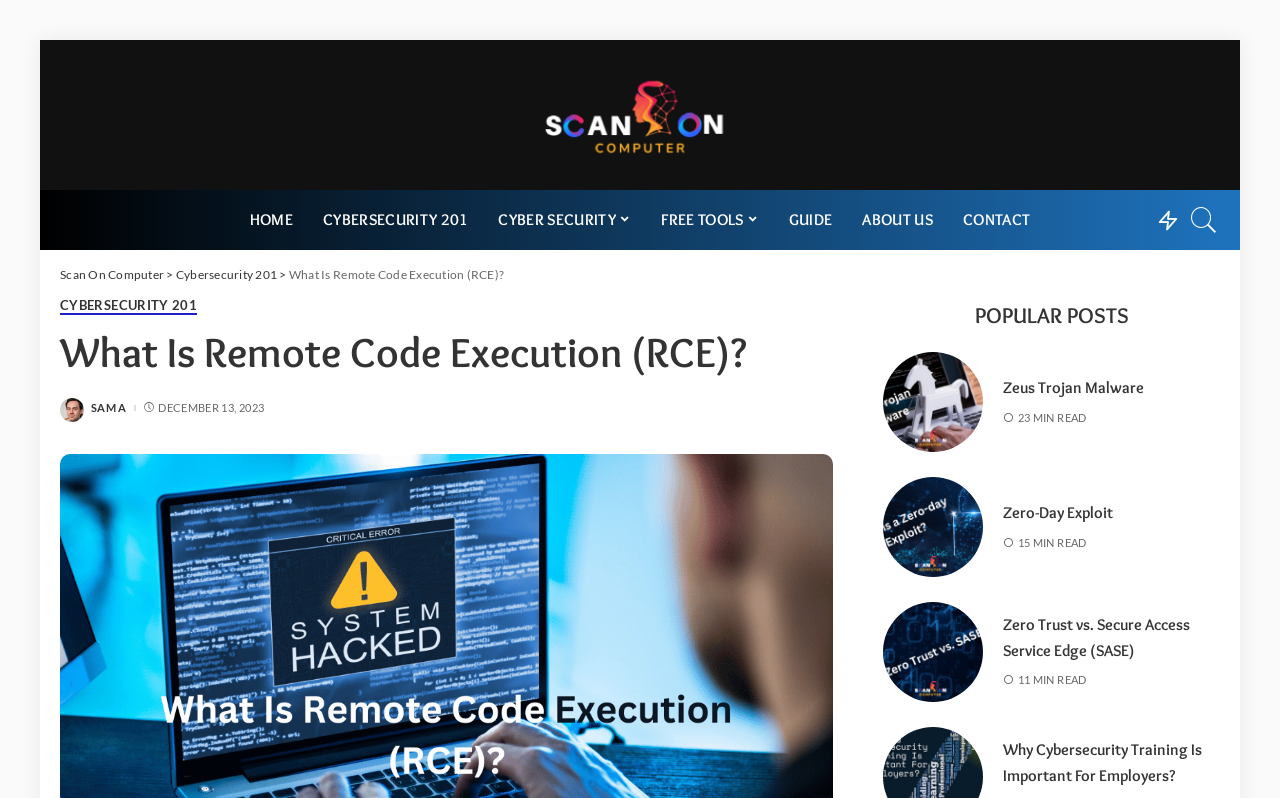Identify the coordinates of the bounding box for the element that must be clicked to accomplish the instruction: "Learn about 'Zero-Day Exploit'".

[0.69, 0.598, 0.768, 0.723]